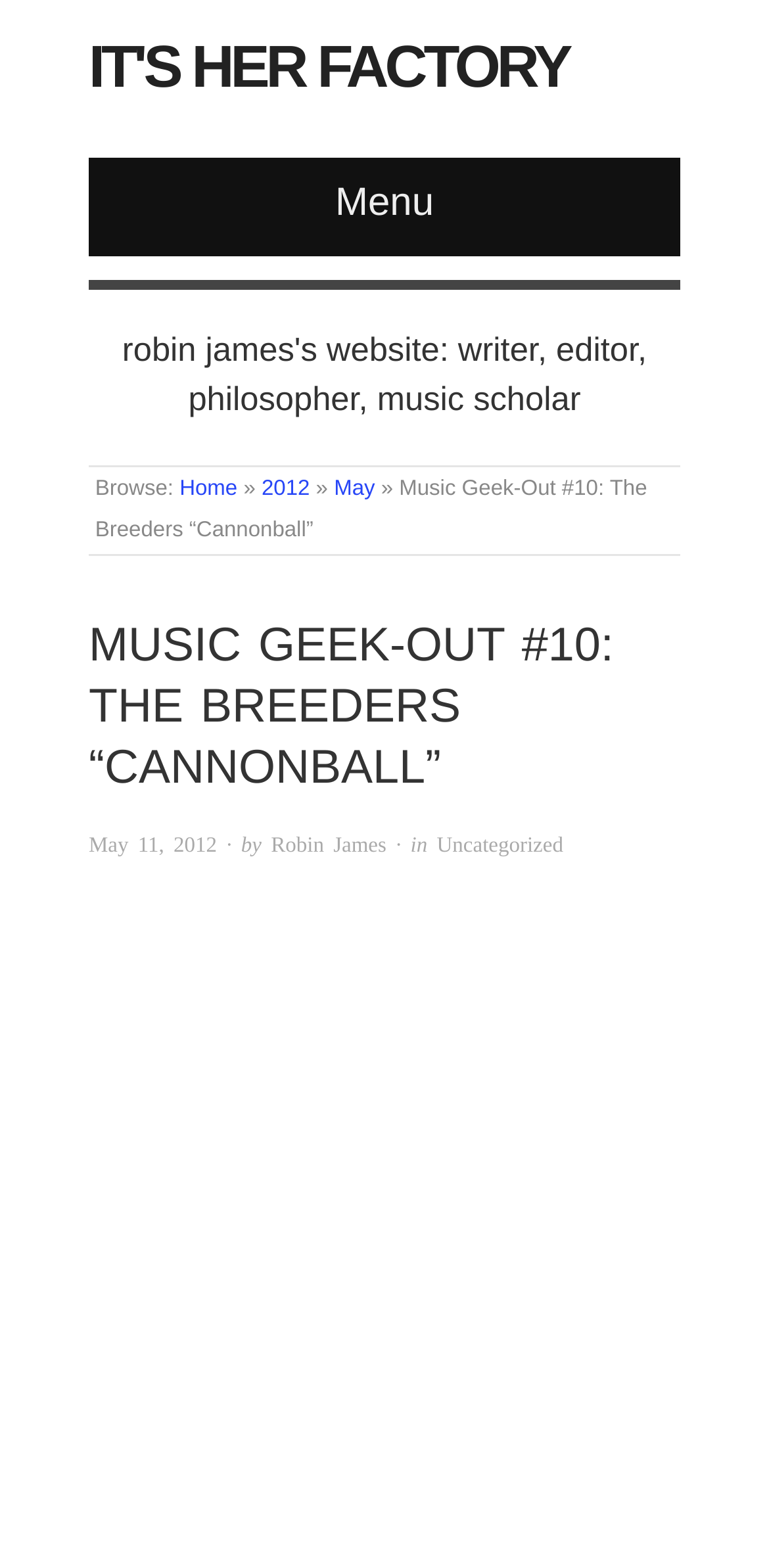Find and extract the text of the primary heading on the webpage.

MUSIC GEEK-OUT #10: THE BREEDERS “CANNONBALL”